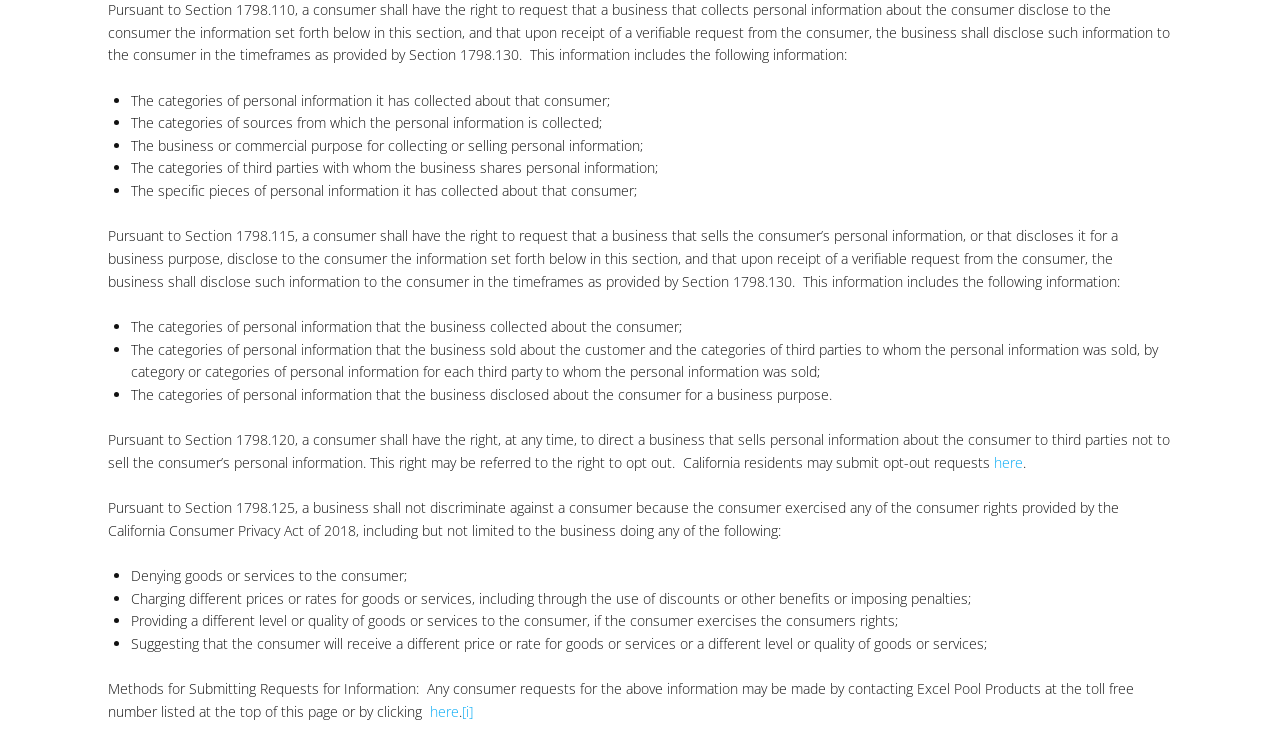Determine the bounding box for the HTML element described here: "here". The coordinates should be given as [left, top, right, bottom] with each number being a float between 0 and 1.

[0.777, 0.61, 0.799, 0.636]